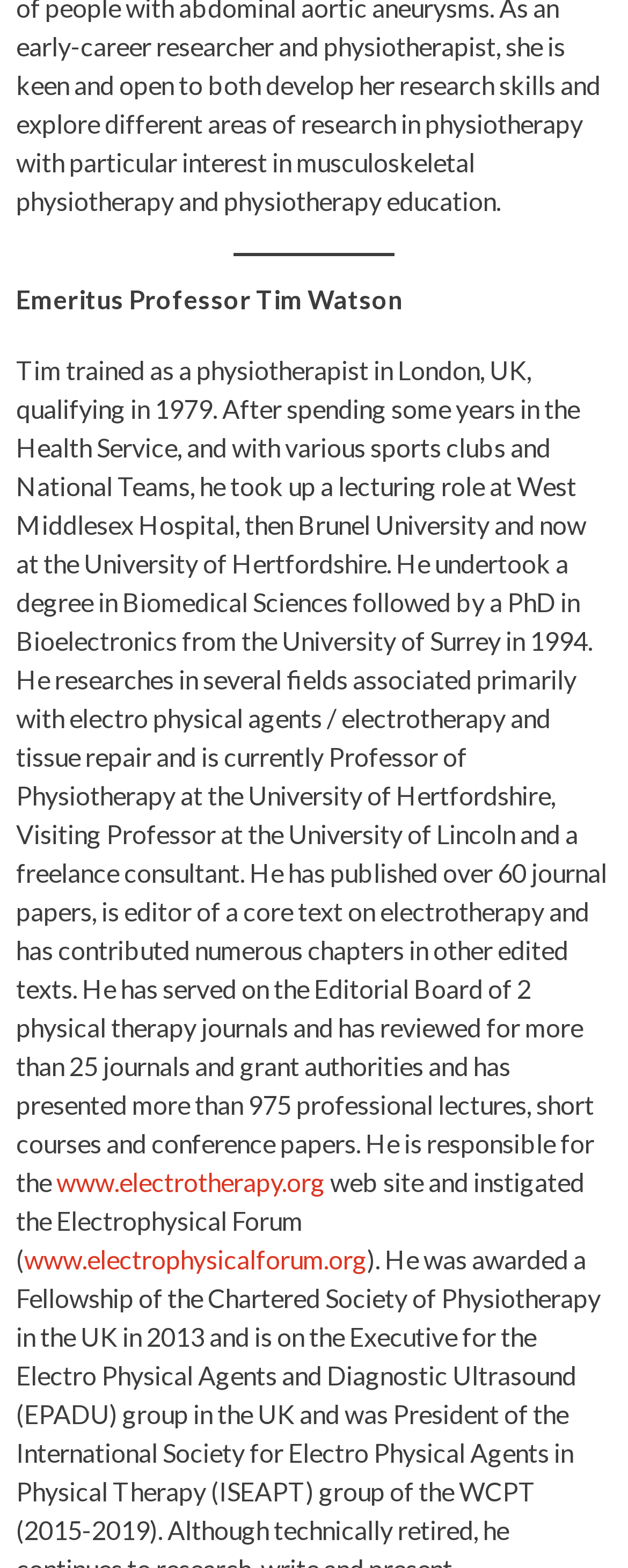Give a one-word or short phrase answer to this question: 
What is Professor Tim Watson's profession?

Physiotherapist